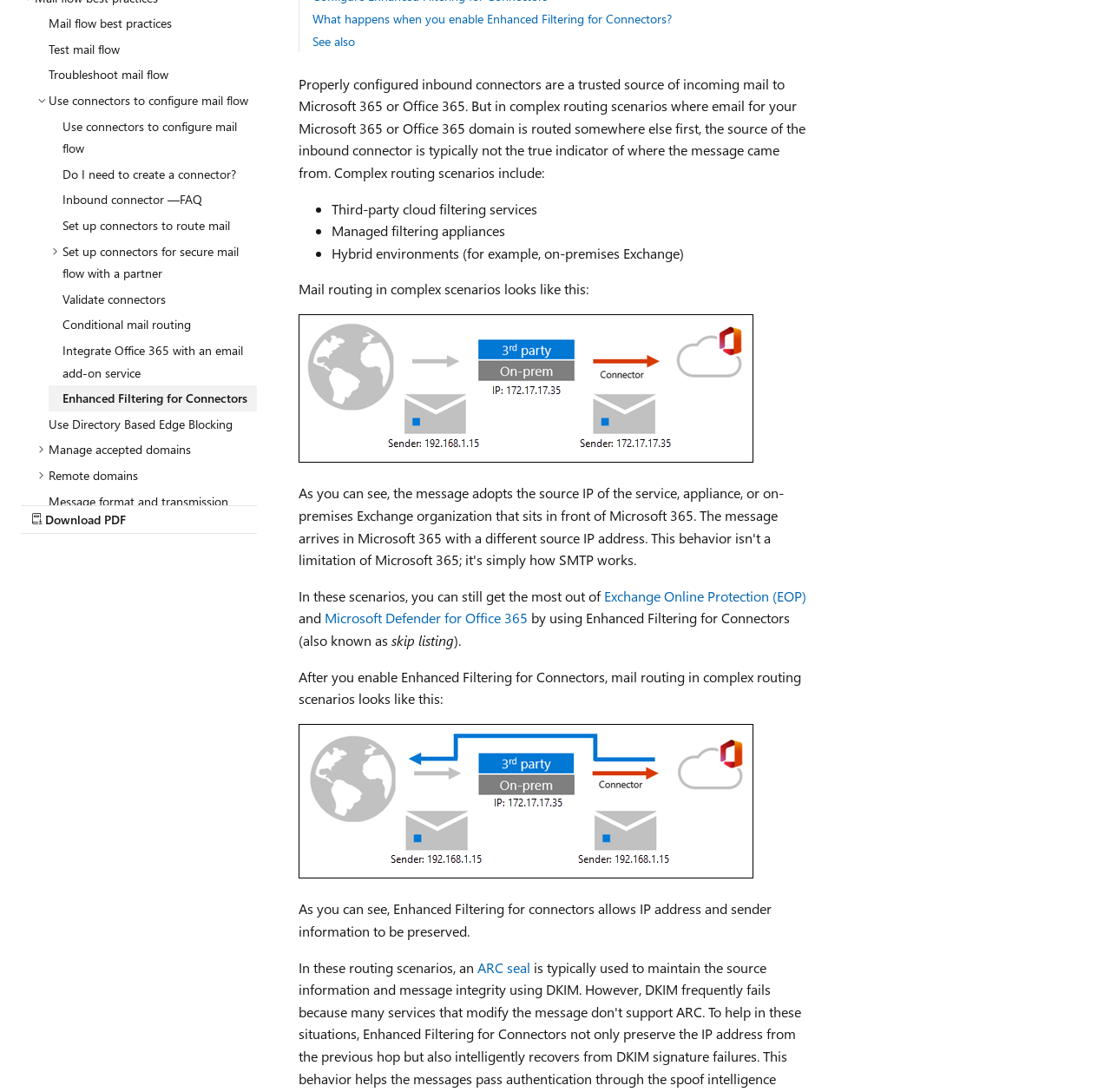Locate and provide the bounding box coordinates for the HTML element that matches this description: "Use Directory Based Edge Blocking".

[0.031, 0.377, 0.231, 0.4]